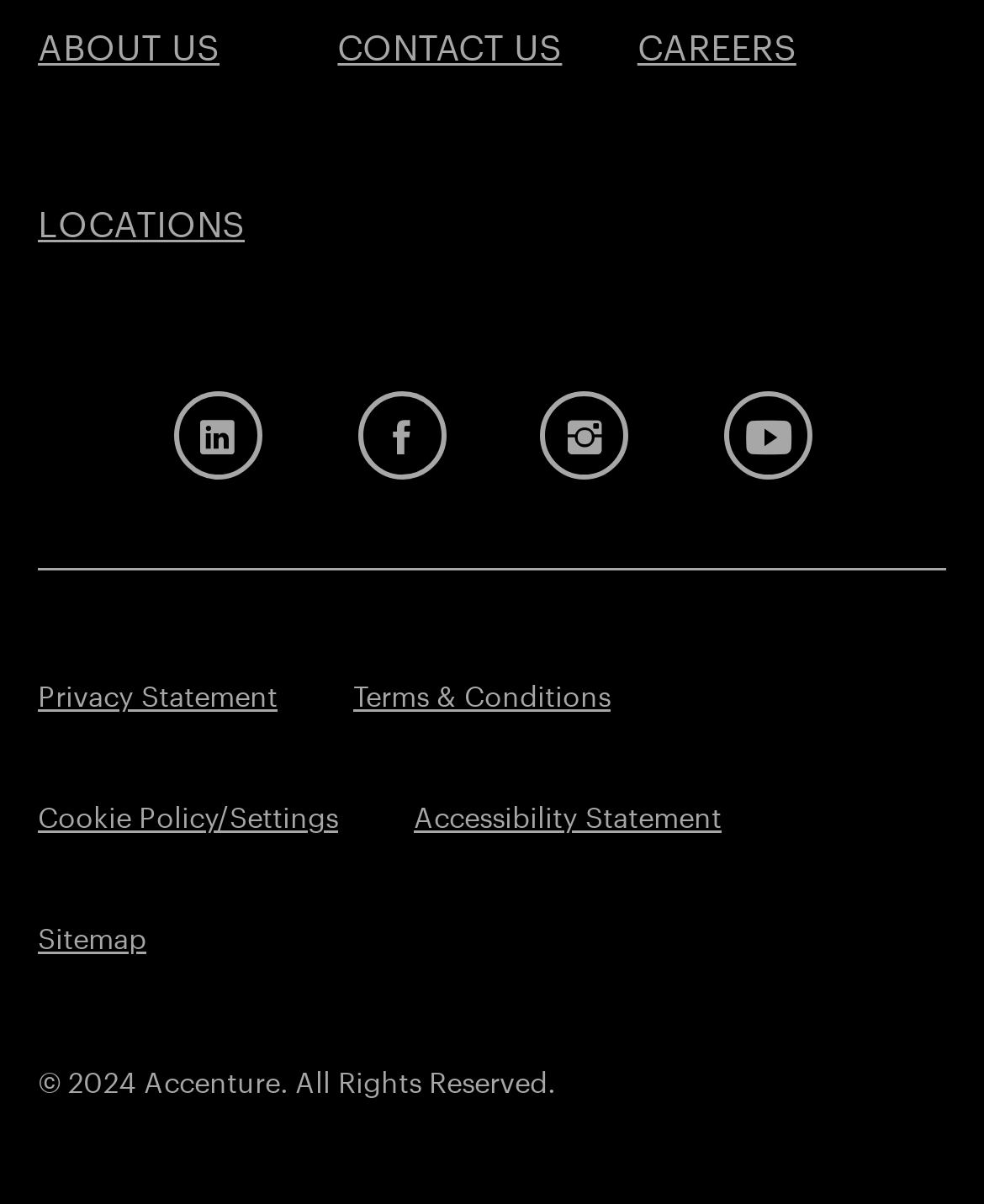How many links are there in the footer section?
Give a one-word or short-phrase answer derived from the screenshot.

5